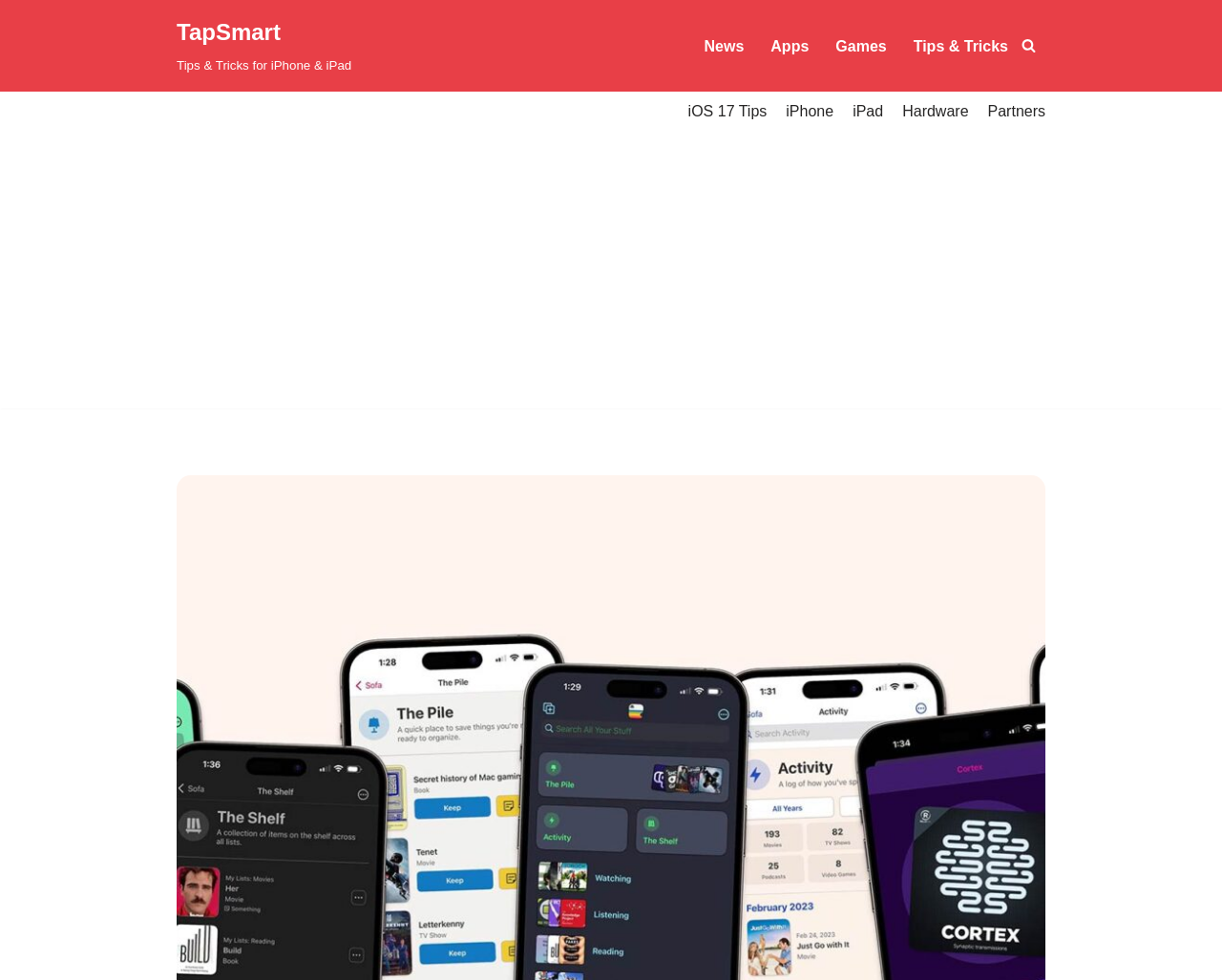Please find the bounding box coordinates of the section that needs to be clicked to achieve this instruction: "check iOS 17 Tips".

[0.563, 0.101, 0.628, 0.126]